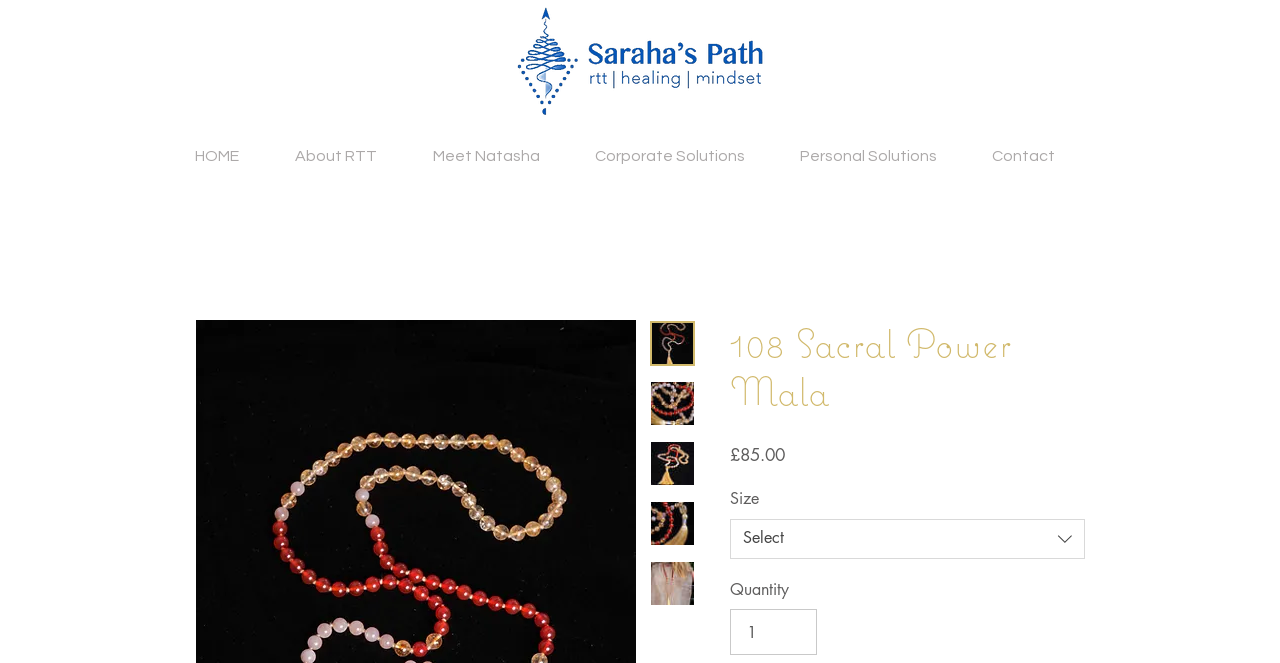What is the minimum quantity of the product that can be purchased?
Craft a detailed and extensive response to the question.

The quantity spin button is located below the product details, and it has a minimum value of 1. This suggests that the customer can purchase at least one unit of the product.